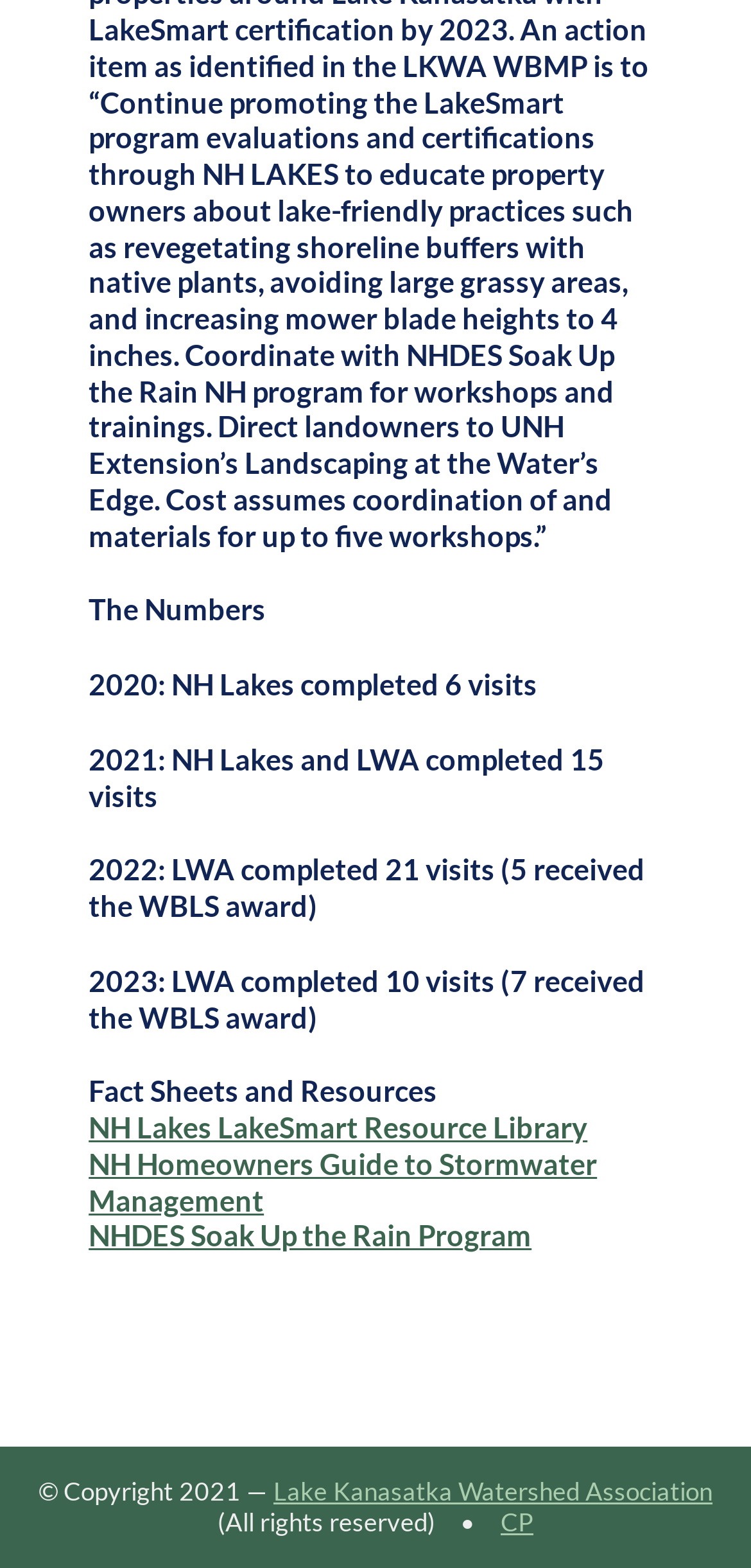Ascertain the bounding box coordinates for the UI element detailed here: "Lake Kanasatka Watershed Association". The coordinates should be provided as [left, top, right, bottom] with each value being a float between 0 and 1.

[0.364, 0.941, 0.949, 0.961]